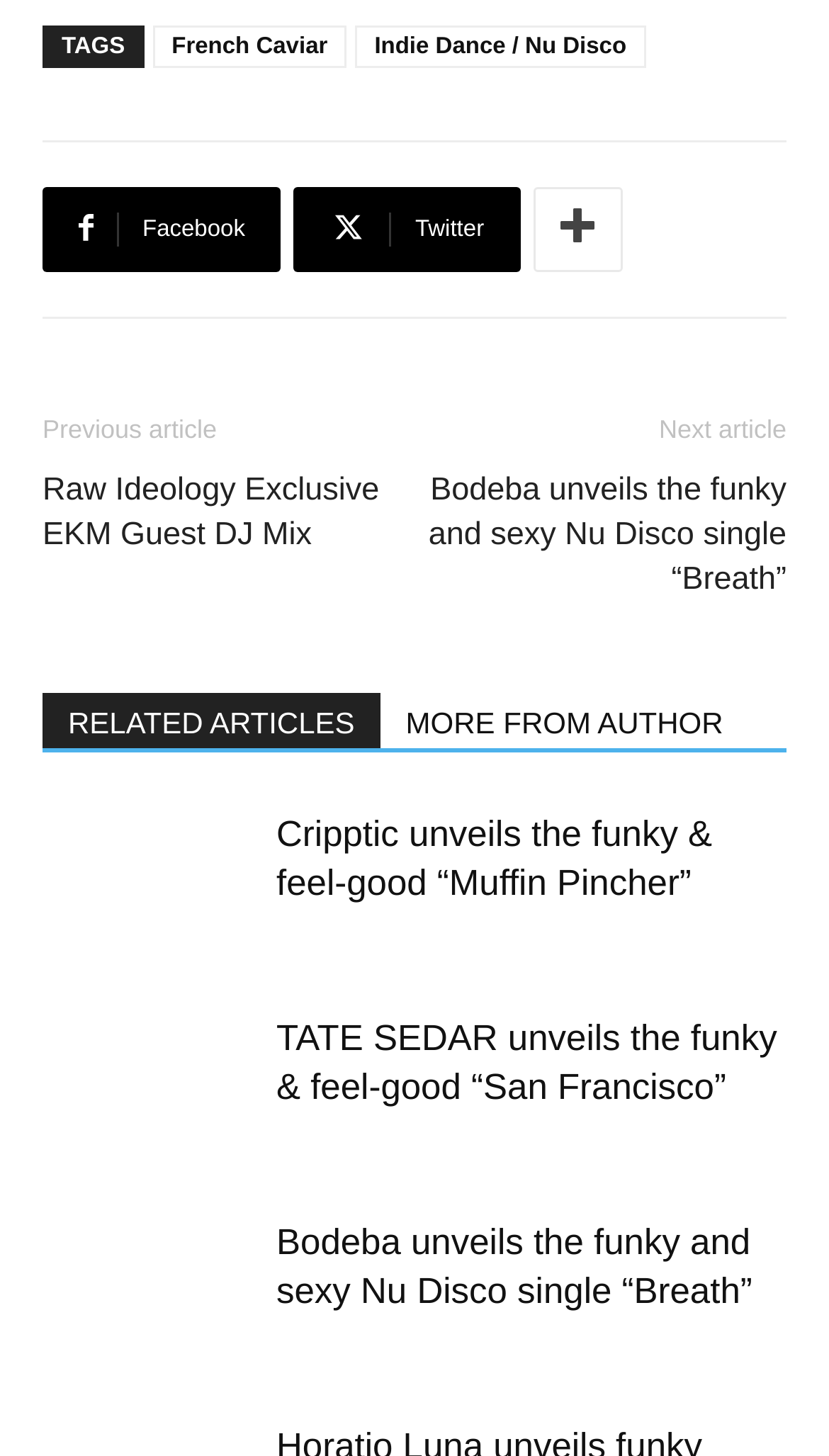Please predict the bounding box coordinates of the element's region where a click is necessary to complete the following instruction: "View the next article". The coordinates should be represented by four float numbers between 0 and 1, i.e., [left, top, right, bottom].

[0.795, 0.285, 0.949, 0.306]